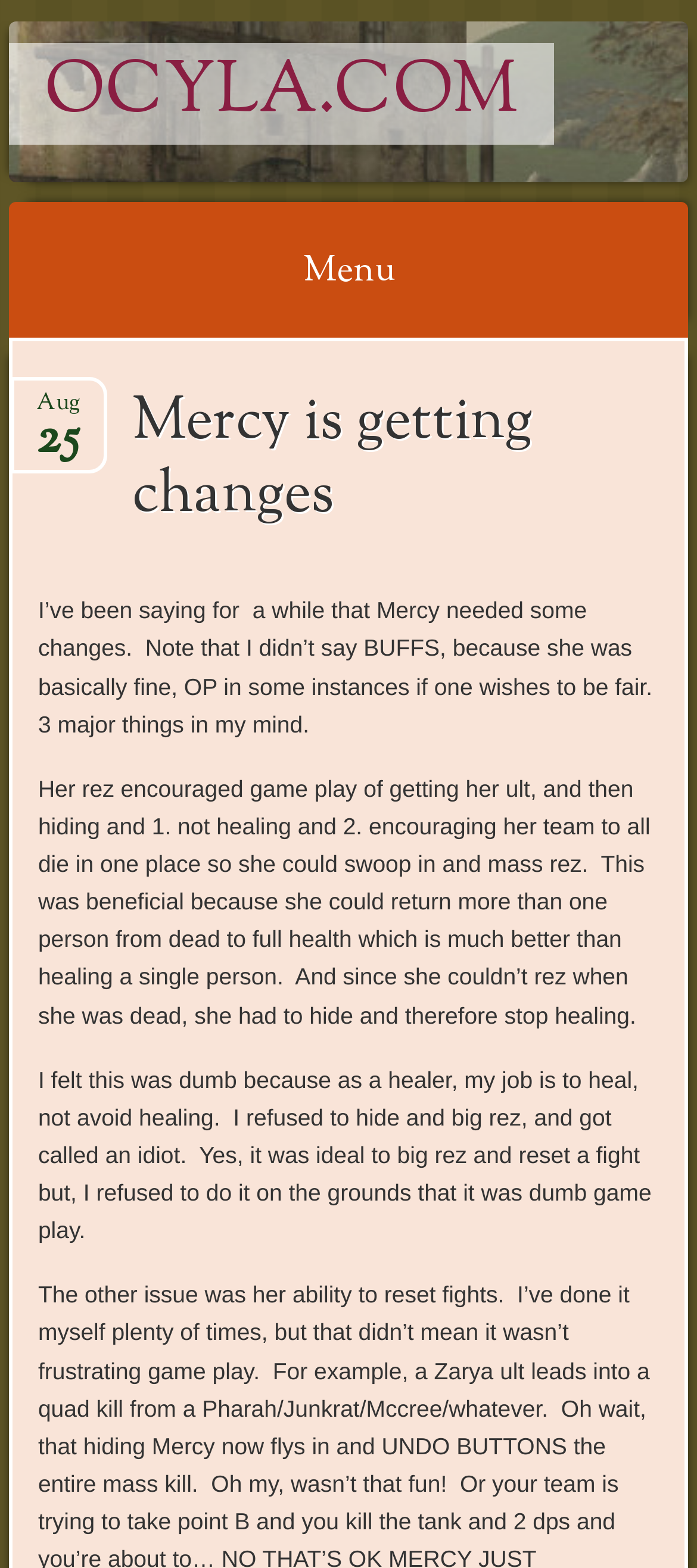Specify the bounding box coordinates (top-left x, top-left y, bottom-right x, bottom-right y) of the UI element in the screenshot that matches this description: ocyla.com

[0.013, 0.027, 0.795, 0.092]